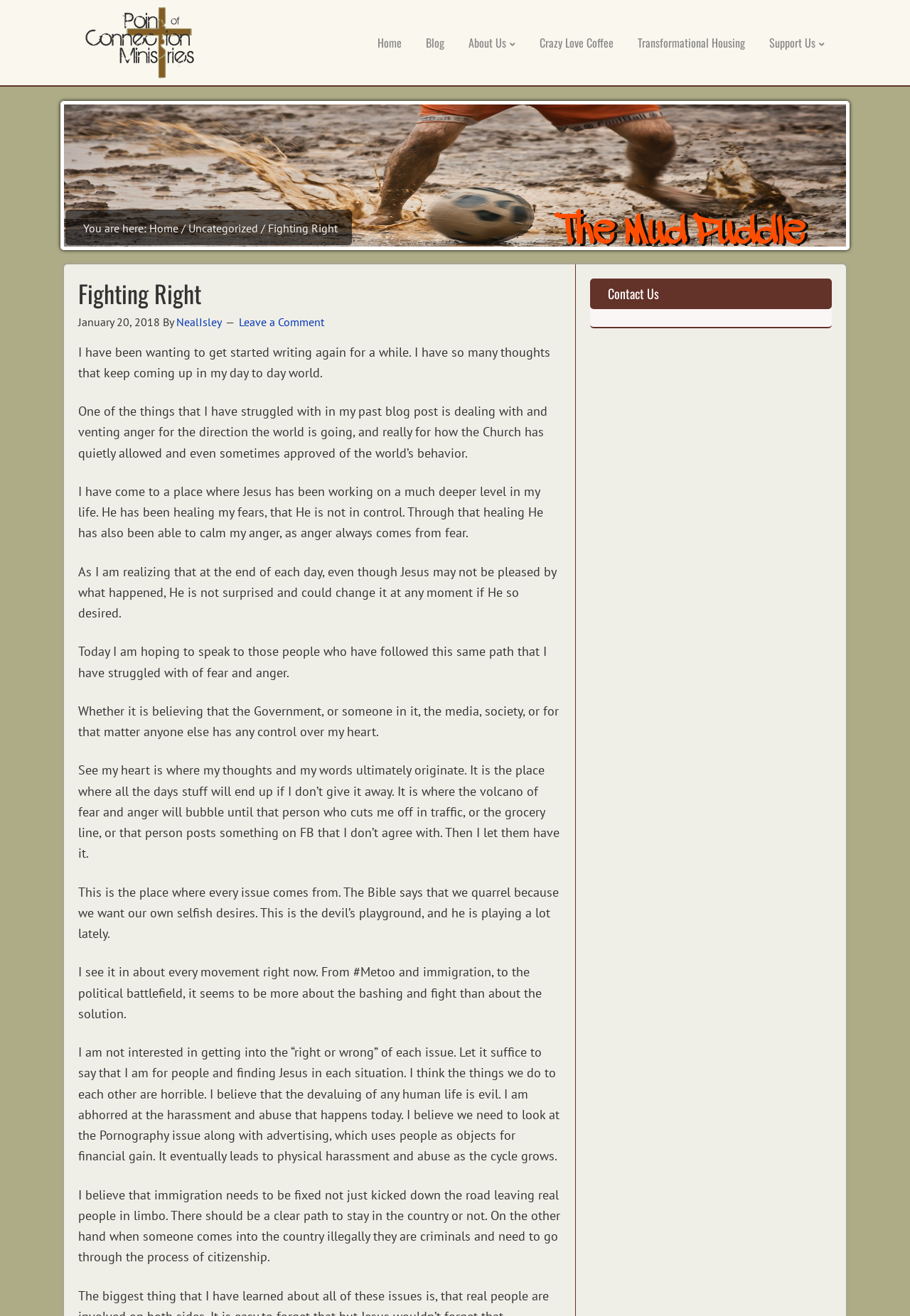What is the category of the blog post?
Can you provide a detailed and comprehensive answer to the question?

The category of the blog post can be found in the breadcrumb navigation section, which shows the hierarchical structure of the webpage. The current page is a sub-page of the 'Uncategorized' category, indicating that it does not belong to a specific category.